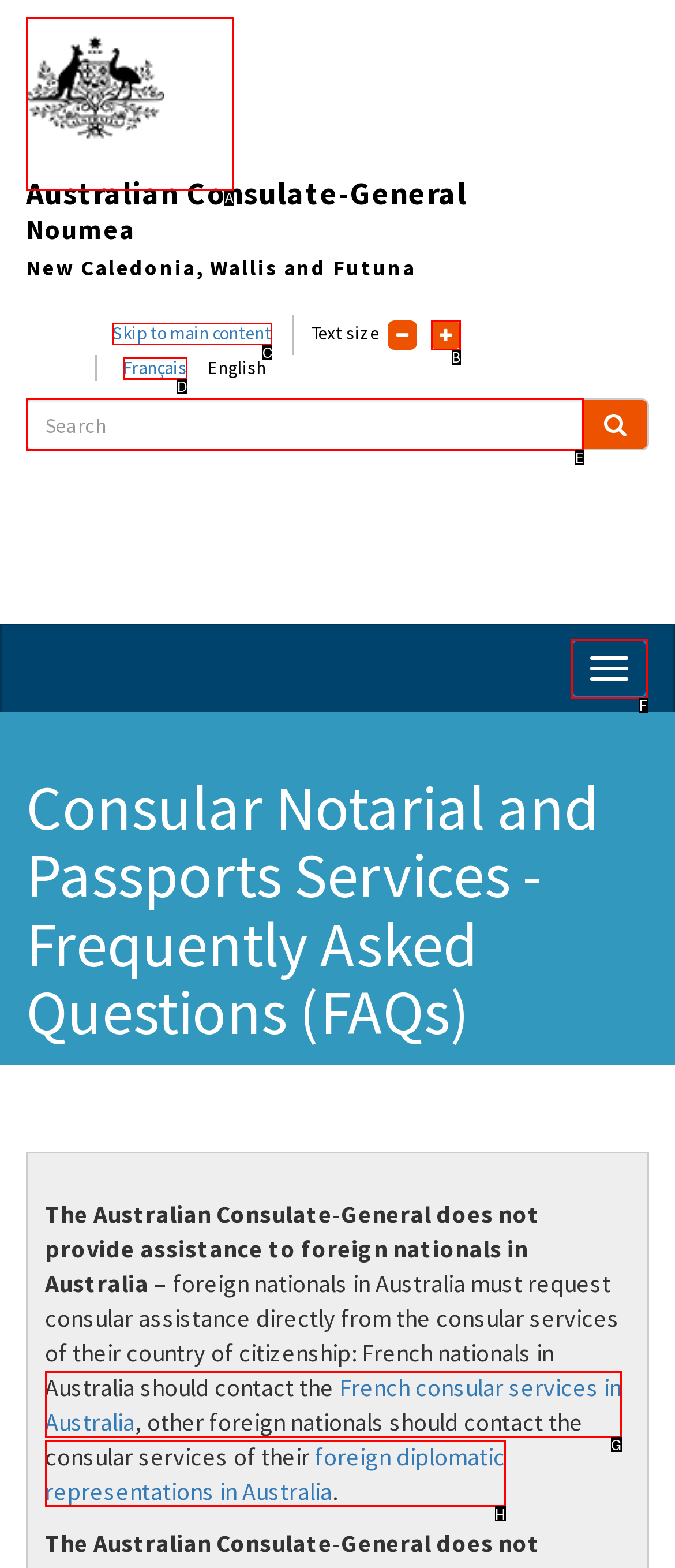Determine which HTML element should be clicked for this task: Go to main content
Provide the option's letter from the available choices.

C